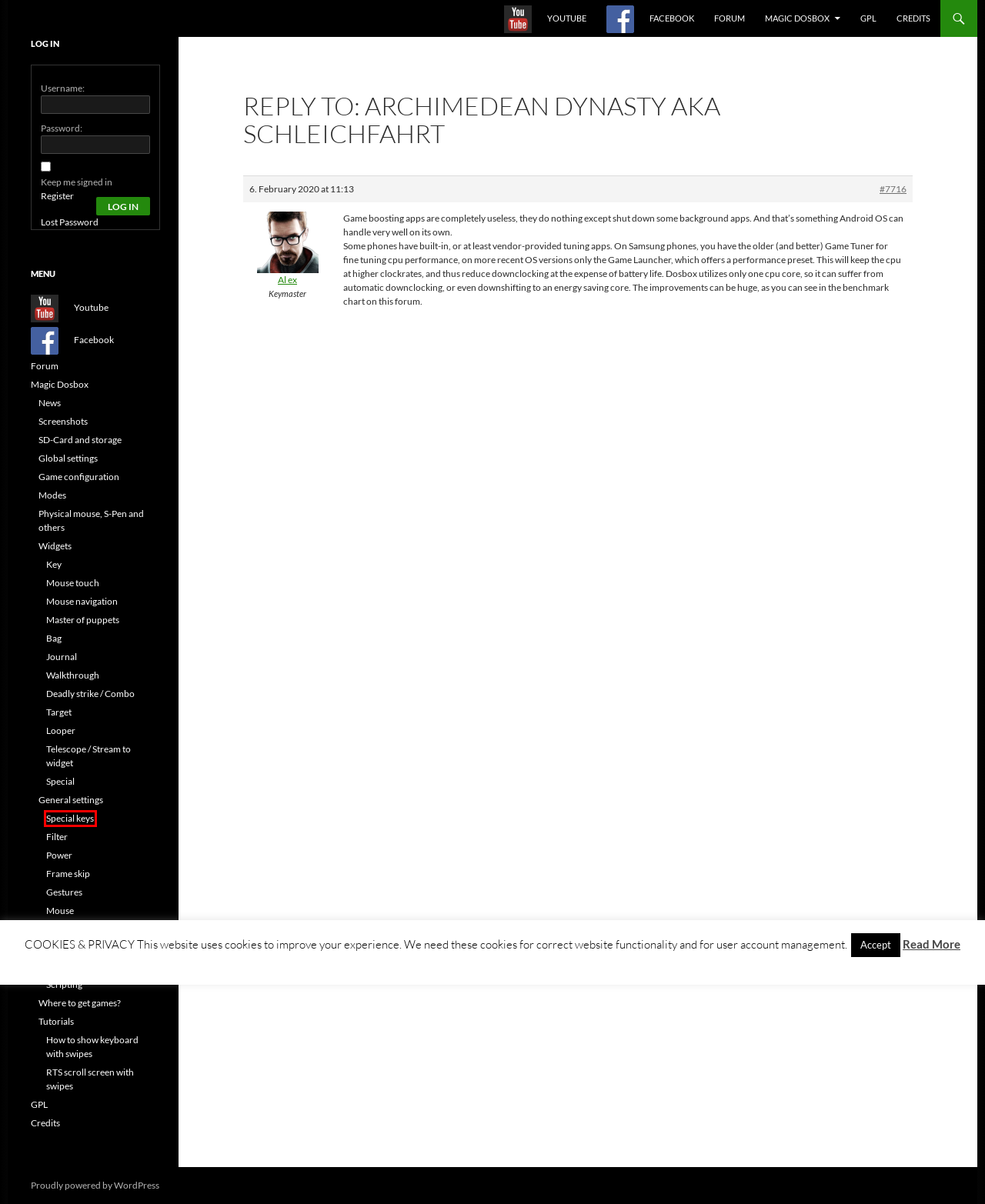You are given a screenshot of a webpage with a red rectangle bounding box around an element. Choose the best webpage description that matches the page after clicking the element in the bounding box. Here are the candidates:
A. Voodoo control -
B. Power -
C. Special keys -
D. Archimedean Dynasty aka Schleichfahrt -
E. Privacy Policy -
F. About Magic DosBox - Most User Friendly DosBox for Android
G. Runecrafting -
H. Advanced settings -

C